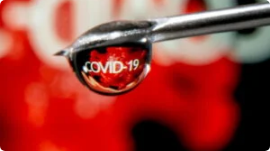Give an in-depth description of the image.

The image prominently features a close-up shot of a medical syringe, with a droplet of liquid hanging from the needle. Inside the droplet, the word "COVID-19" is clearly visible, highlighting the focus on the ongoing pandemic and vaccination efforts. The background is blurred with a red hue, which adds a sense of urgency and significance to the theme. This visual representation underscores the critical role of vaccinations in combating the COVID-19 virus and serves as a reminder of the global health crisis. The image evokes feelings of hope and the scientific endeavor to eliminate the disease through medical advancements.